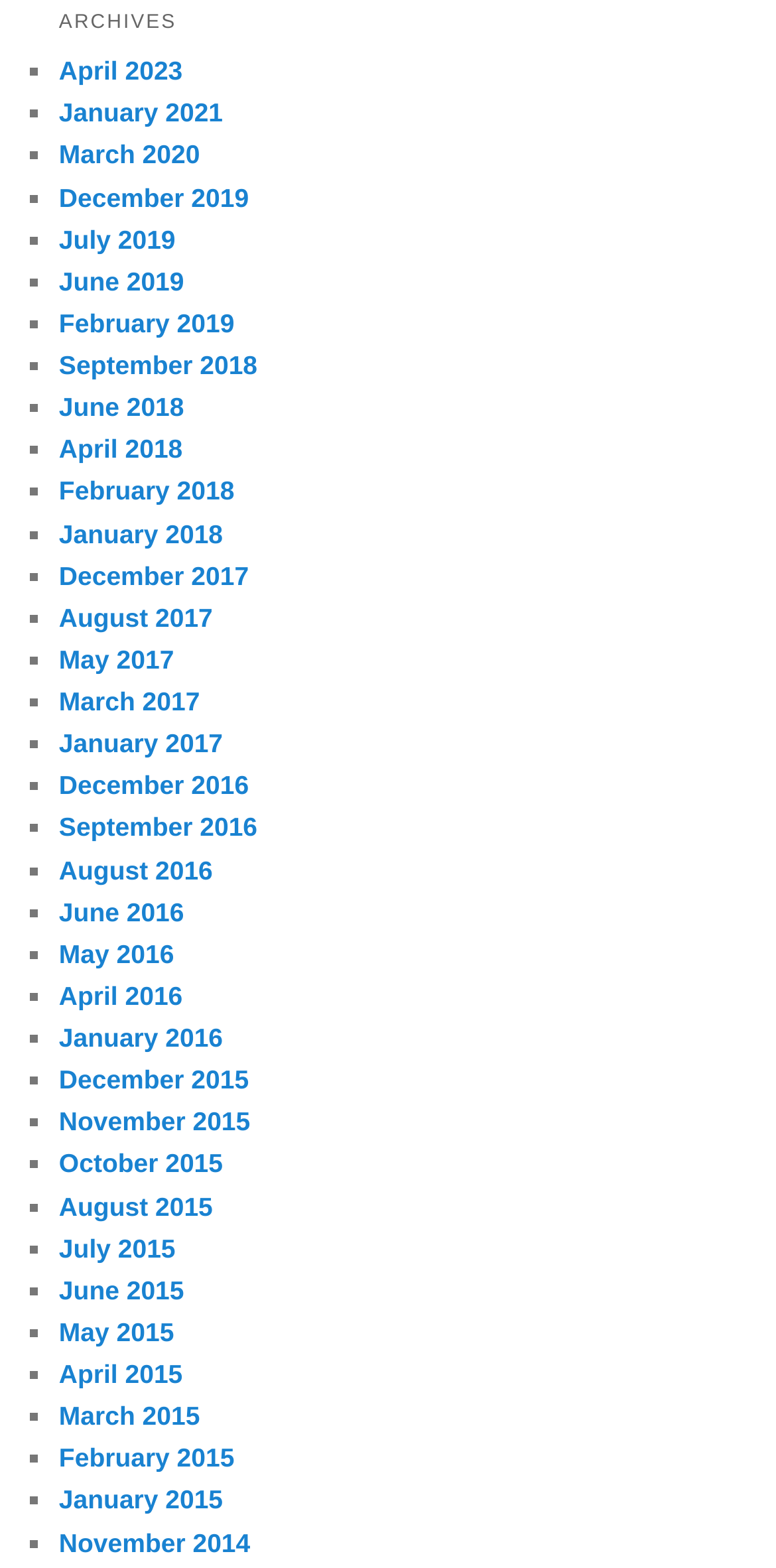Please locate the bounding box coordinates of the element that should be clicked to complete the given instruction: "View January 2018".

[0.076, 0.331, 0.287, 0.35]